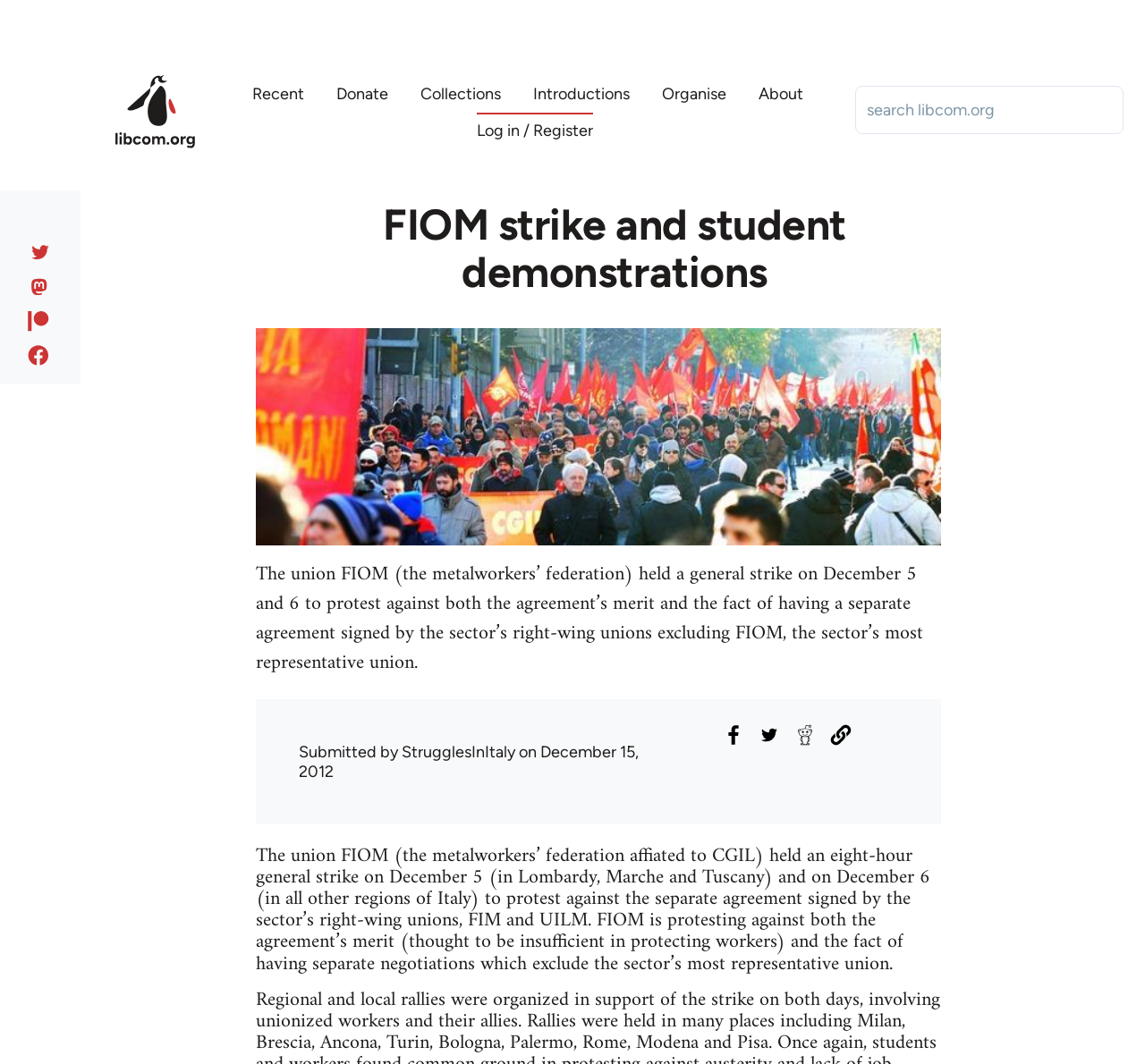Using the provided element description: "Web Sites, Articles & Documents", identify the bounding box coordinates. The coordinates should be four floats between 0 and 1 in the order [left, top, right, bottom].

None